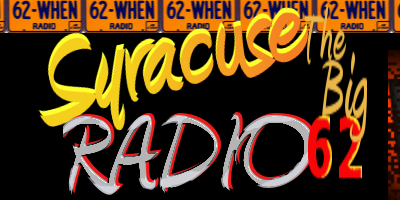What is the significance of the repeating elements '62-WHEN'? Using the information from the screenshot, answer with a single word or phrase.

classic radio station vibe